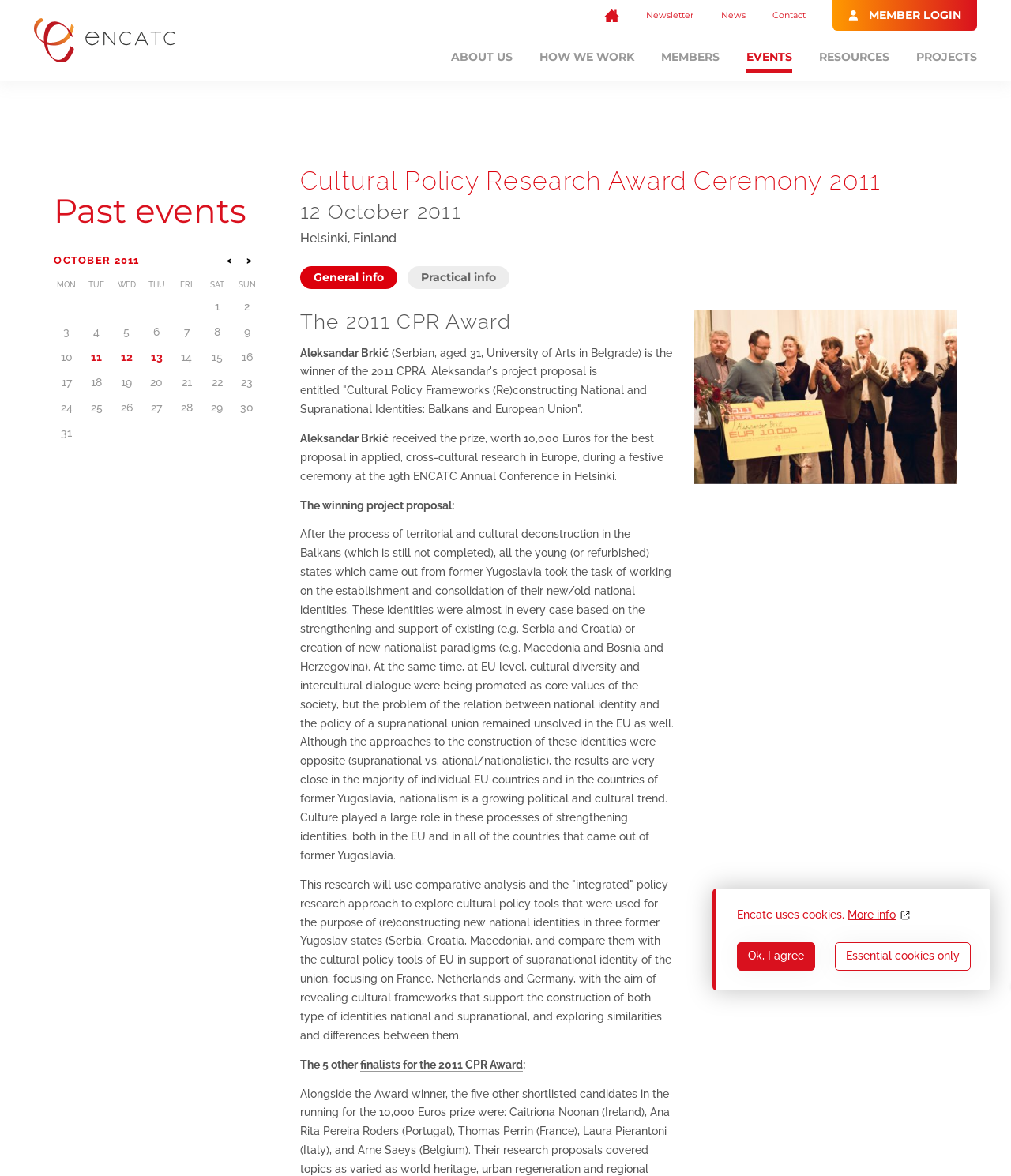Determine the coordinates of the bounding box that should be clicked to complete the instruction: "Read more about the 'Cultural Policy Research Award Ceremony 2011'". The coordinates should be represented by four float numbers between 0 and 1: [left, top, right, bottom].

[0.297, 0.138, 0.947, 0.246]